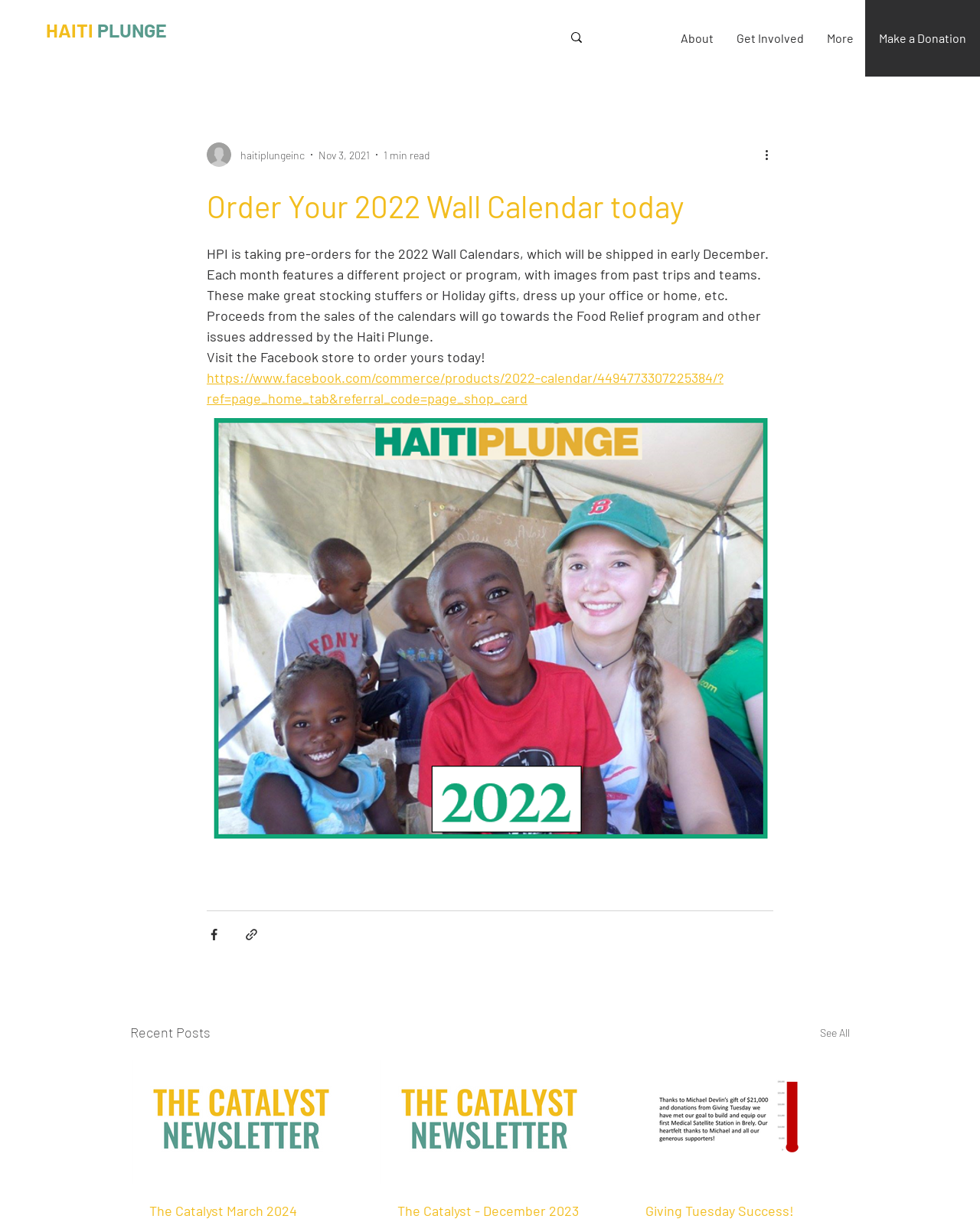Show me the bounding box coordinates of the clickable region to achieve the task as per the instruction: "Make a donation".

[0.883, 0.0, 1.0, 0.063]